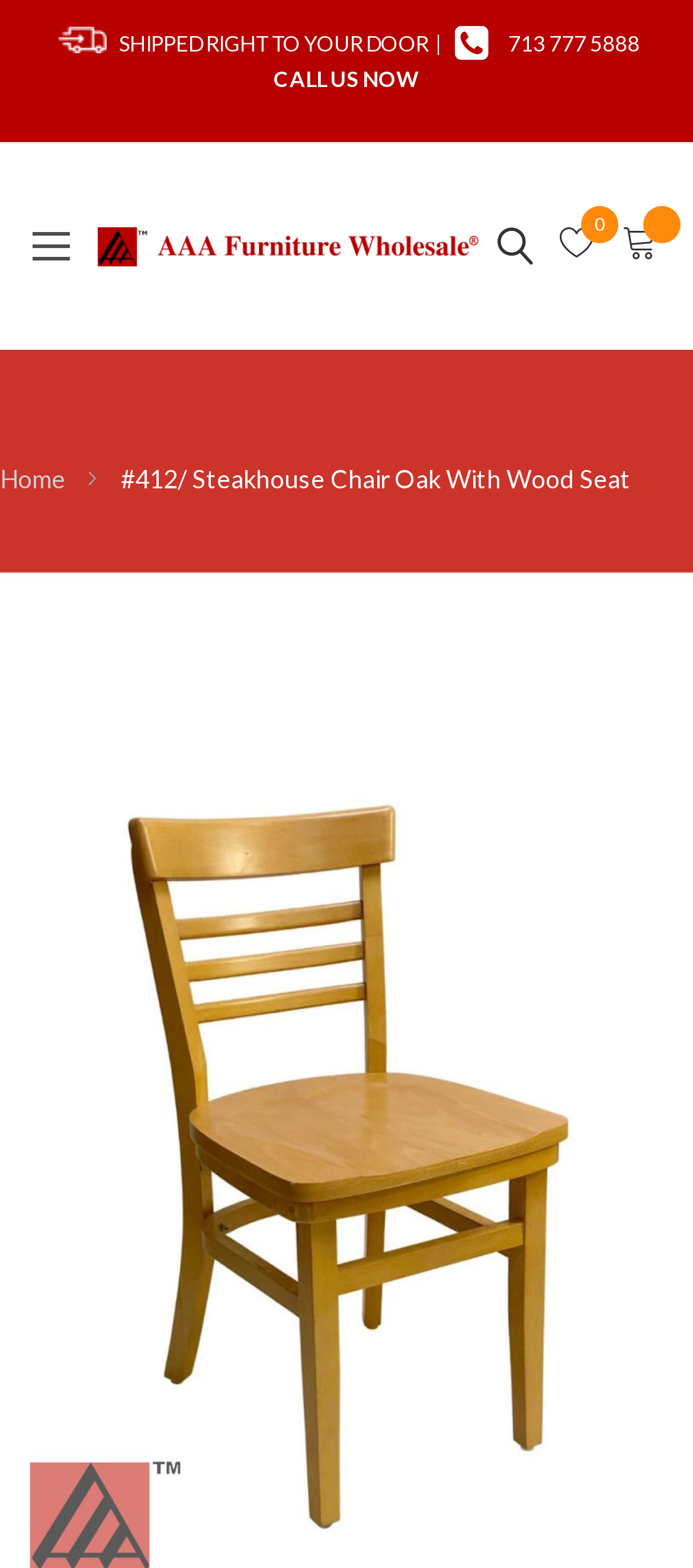Give the bounding box coordinates for the element described as: "name="q" placeholder="Search entire store here..."".

[0.662, 0.135, 0.795, 0.18]